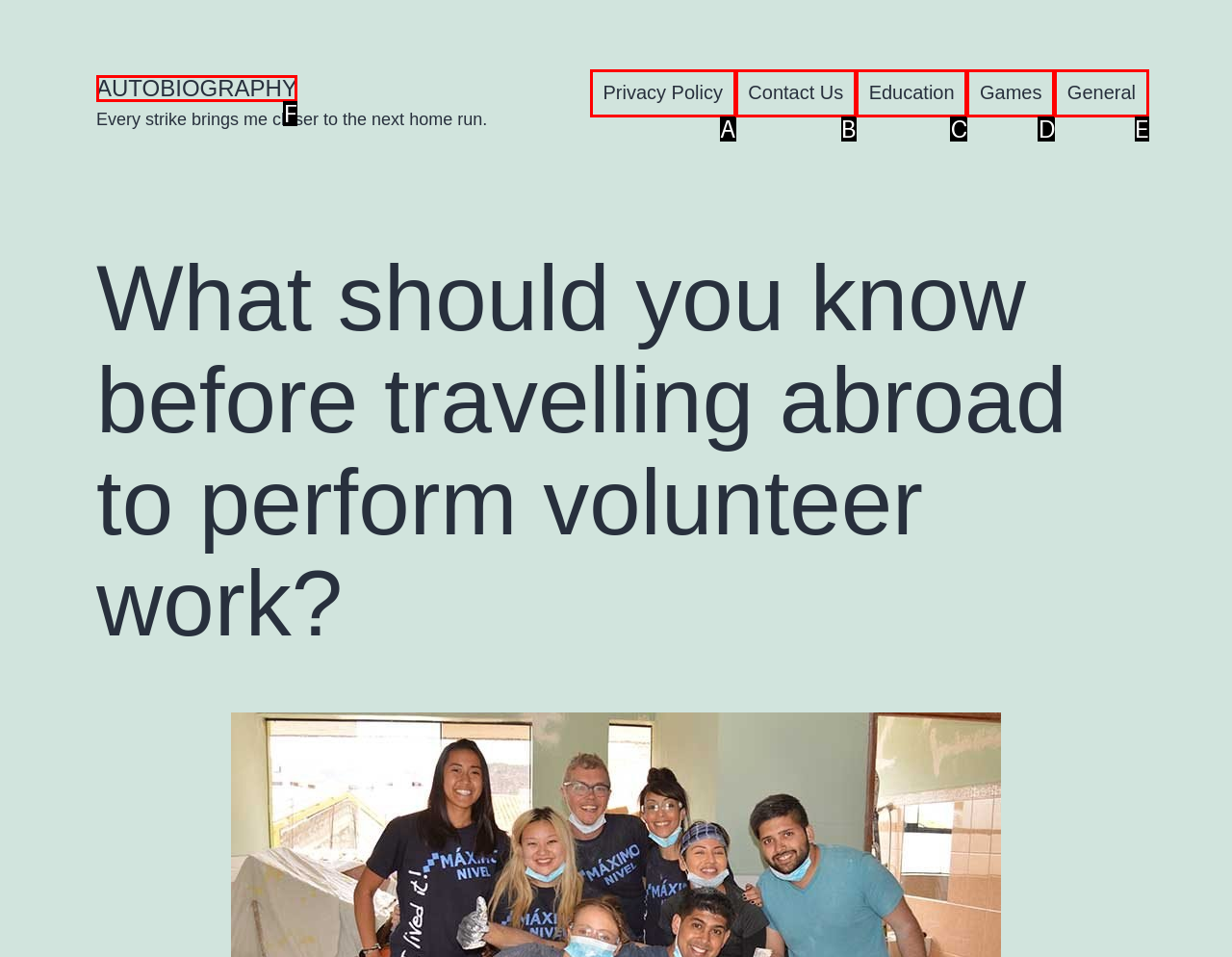Match the element description to one of the options: Education
Respond with the corresponding option's letter.

C